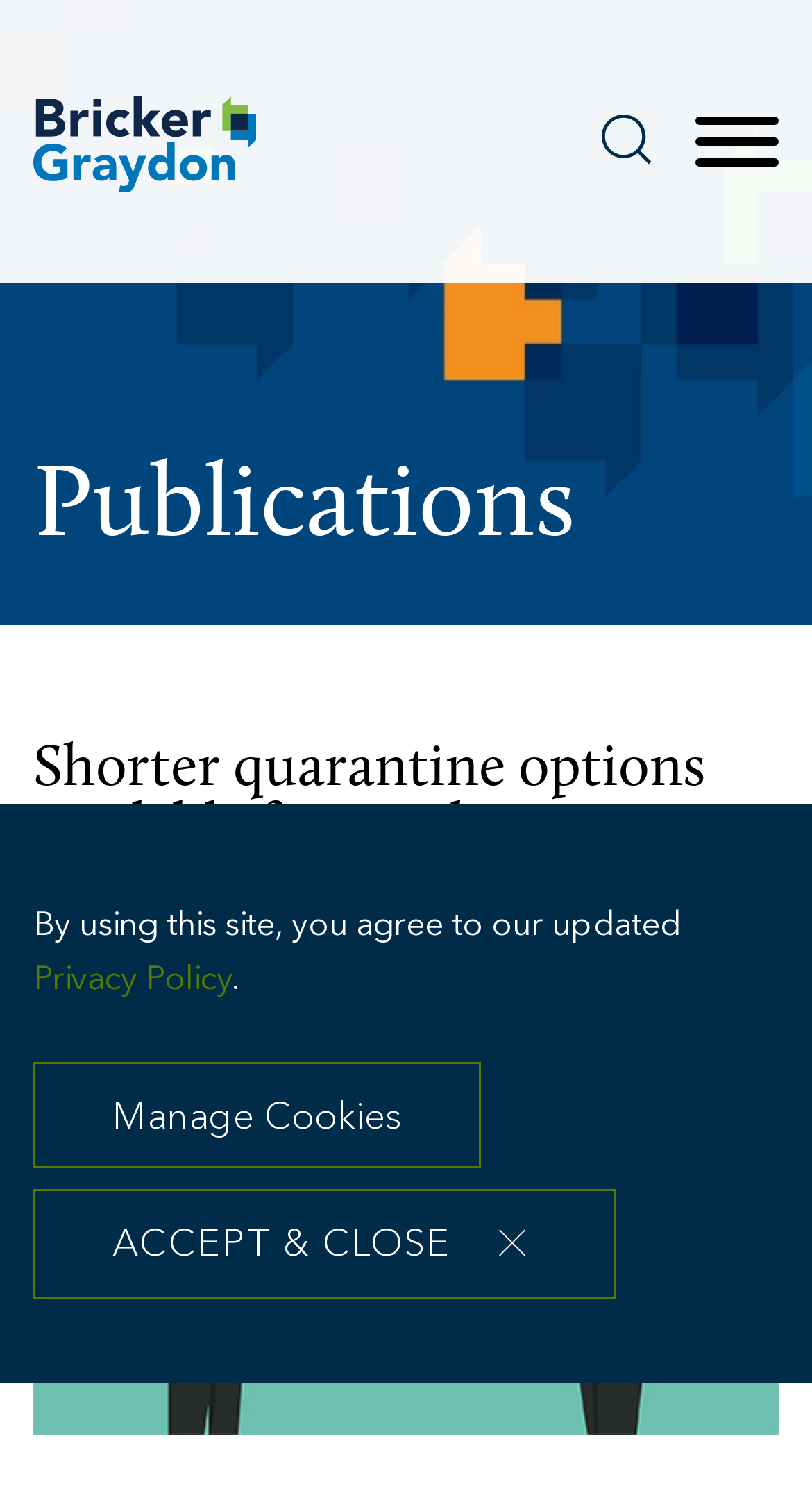Please identify the bounding box coordinates of the element's region that needs to be clicked to fulfill the following instruction: "Read the 'Privacy Policy'". The bounding box coordinates should consist of four float numbers between 0 and 1, i.e., [left, top, right, bottom].

[0.041, 0.646, 0.285, 0.668]